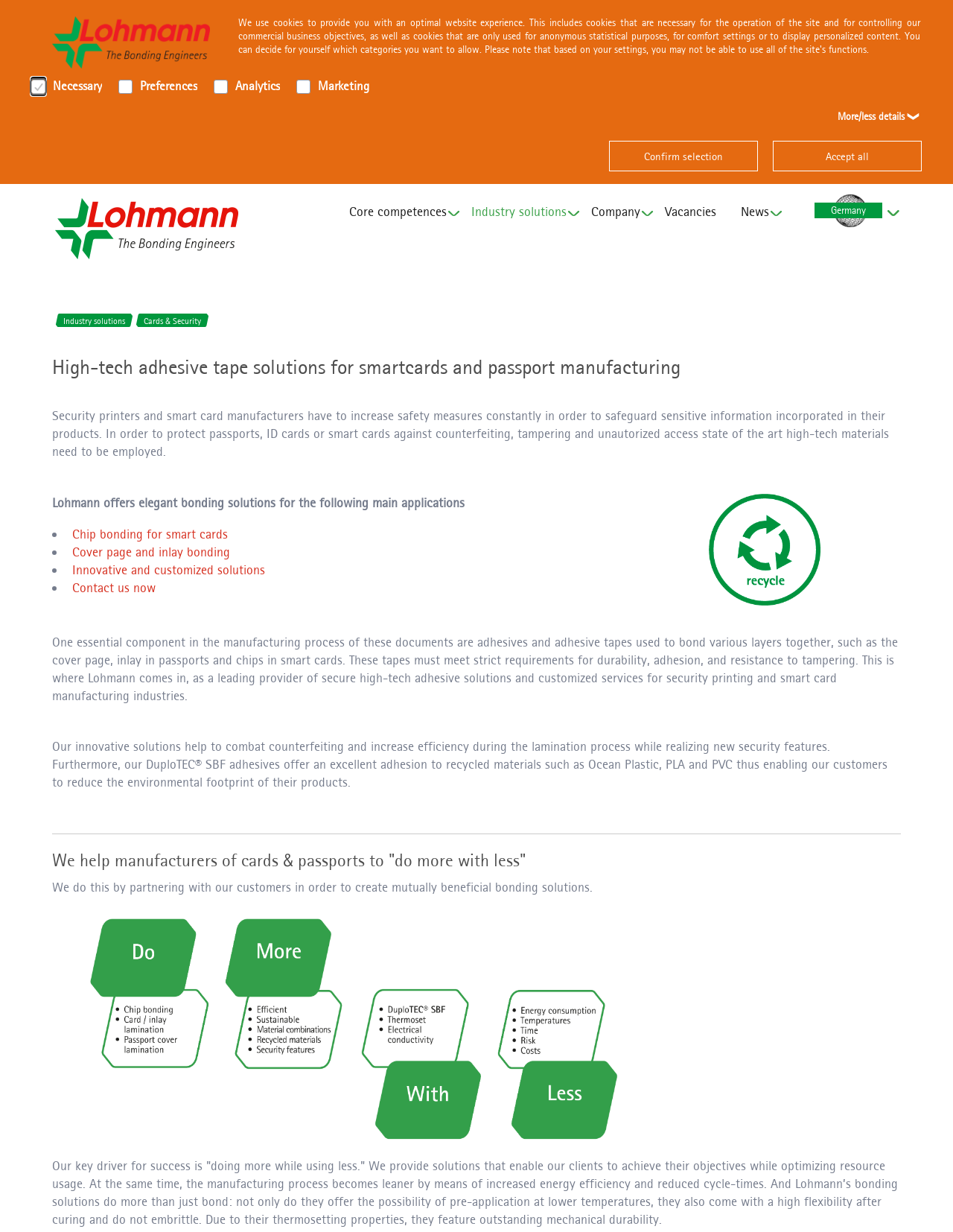Determine the main heading text of the webpage.

High-tech adhesive tape solutions for smartcards and passport manufacturing